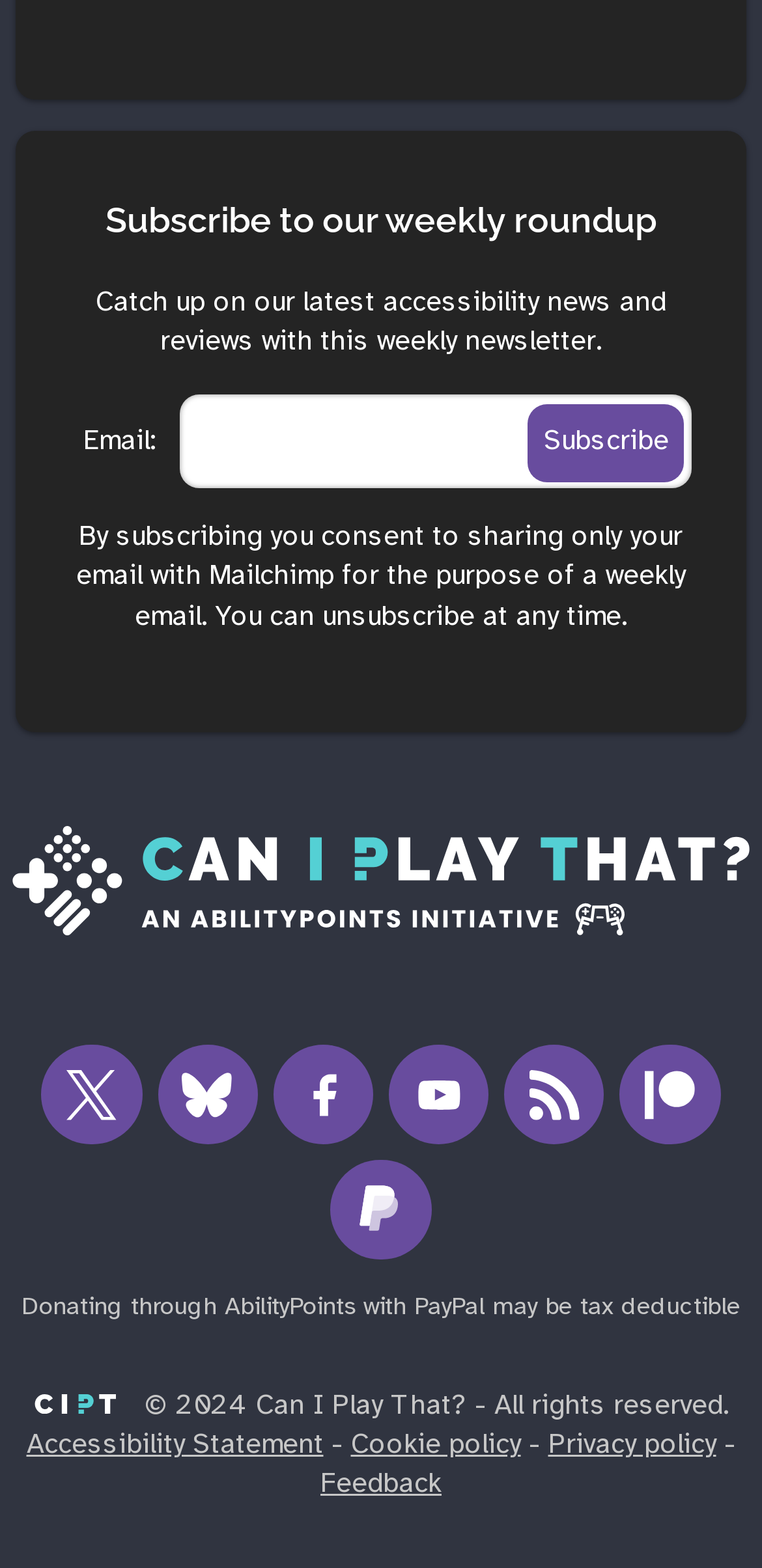Determine the bounding box coordinates of the clickable region to carry out the instruction: "Go to the 'Iowa Women's Archives' page".

None